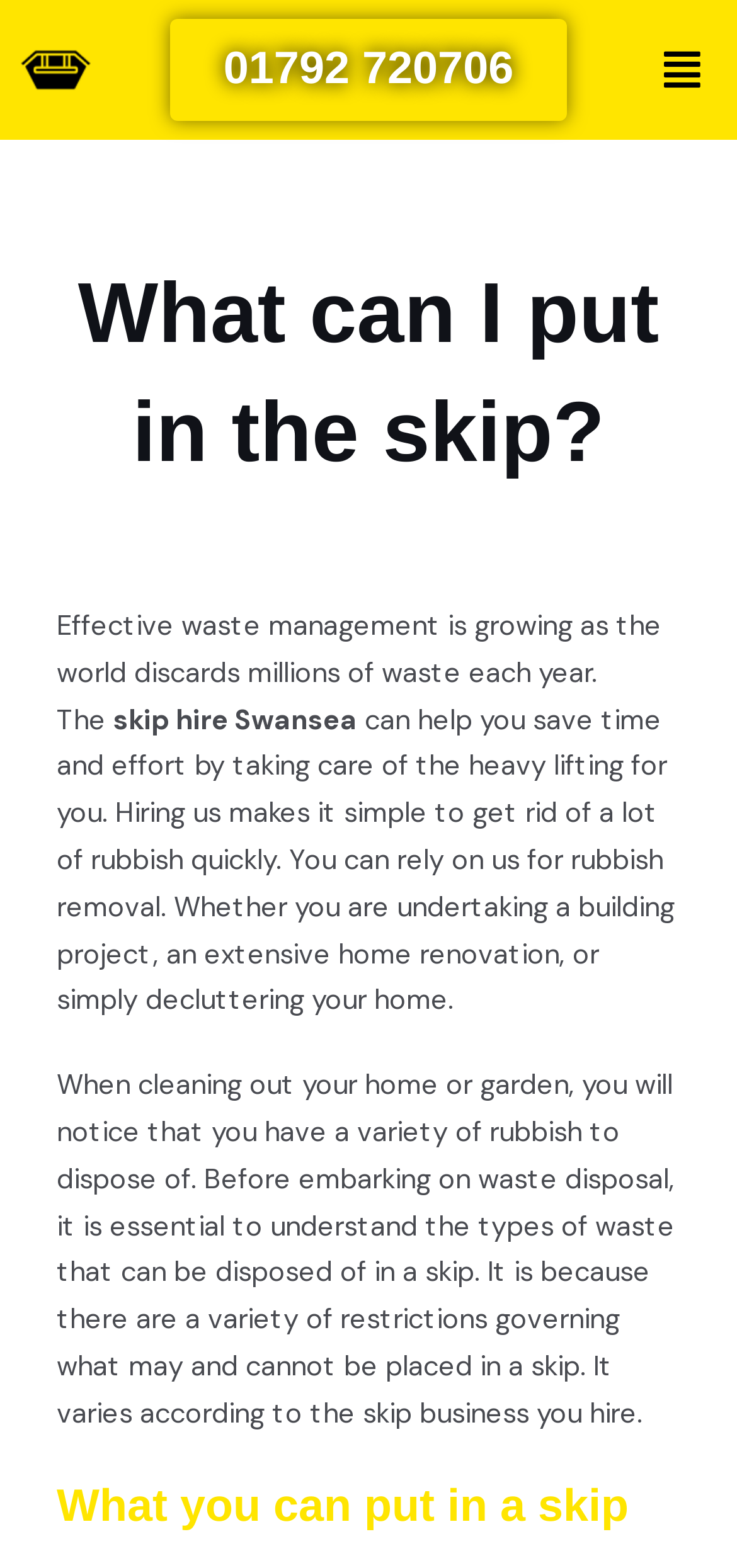What is the text of the webpage's headline?

What can I put in the skip?